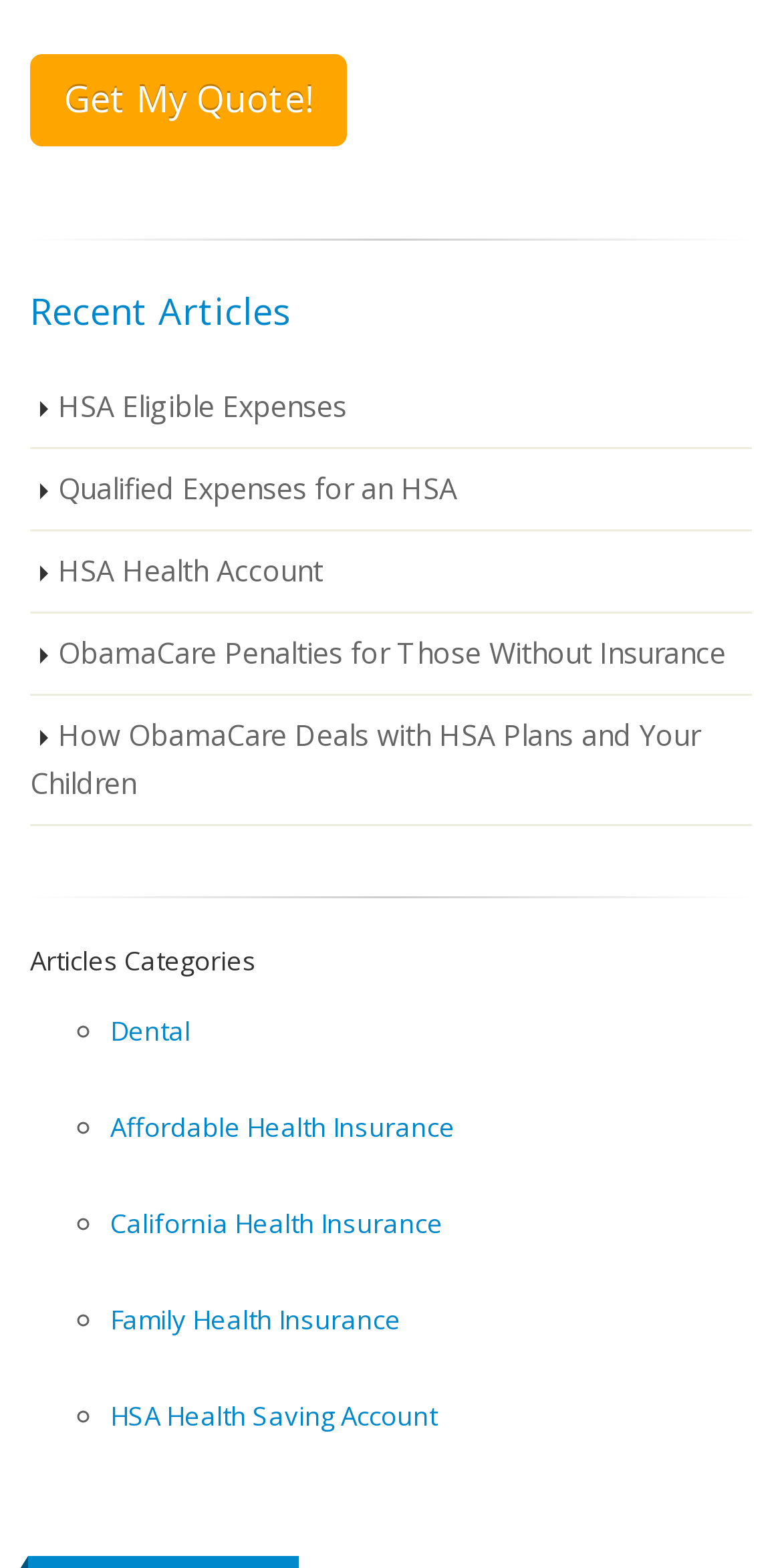Identify the bounding box coordinates of the element to click to follow this instruction: 'Browse articles about dental'. Ensure the coordinates are four float values between 0 and 1, provided as [left, top, right, bottom].

[0.141, 0.646, 0.244, 0.669]